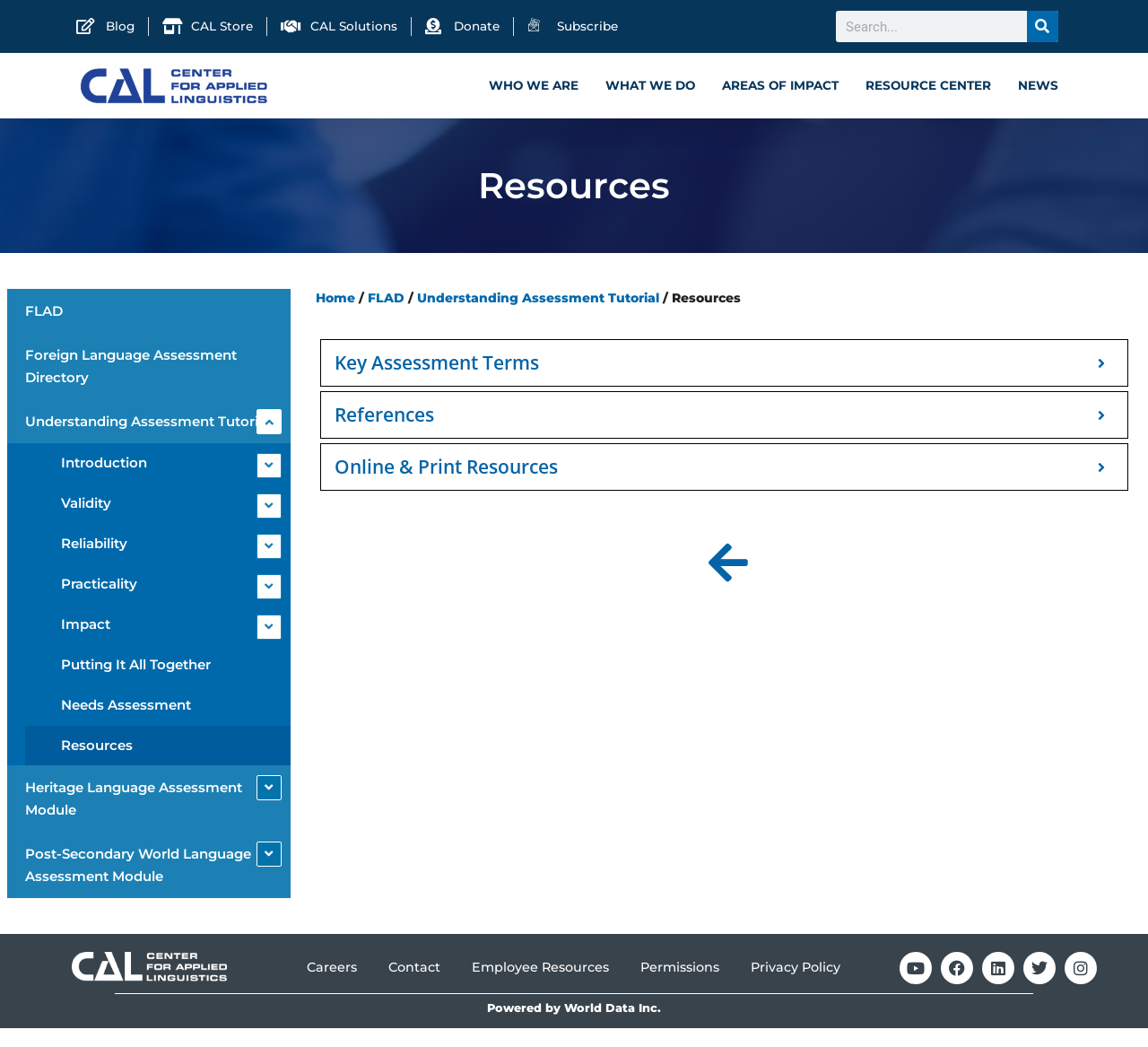Could you find the bounding box coordinates of the clickable area to complete this instruction: "Explore Key Assessment Terms"?

[0.279, 0.324, 0.982, 0.369]